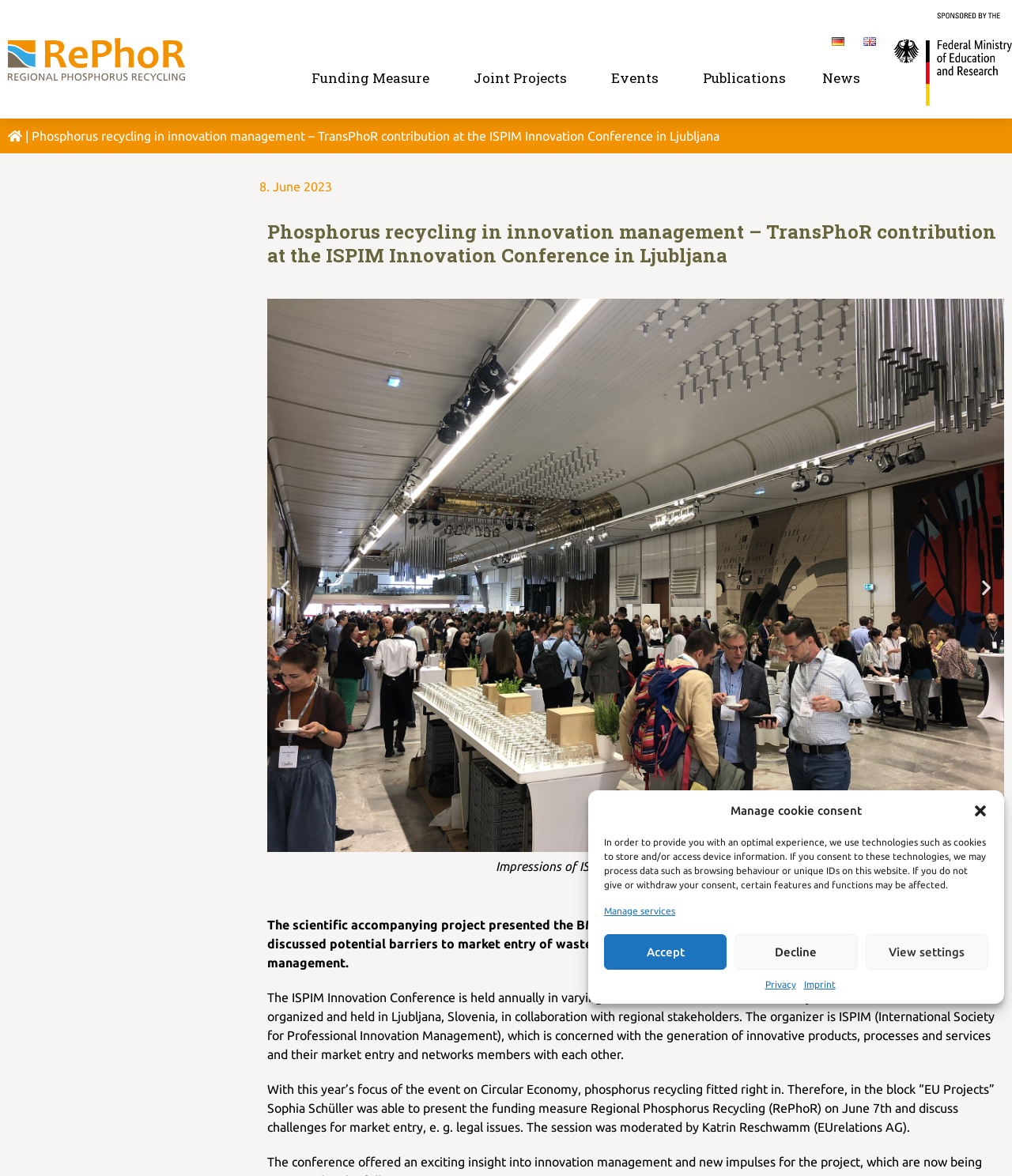Locate the bounding box coordinates of the UI element described by: "8. June 202314. June 2023". Provide the coordinates as four float numbers between 0 and 1, formatted as [left, top, right, bottom].

[0.256, 0.153, 0.328, 0.165]